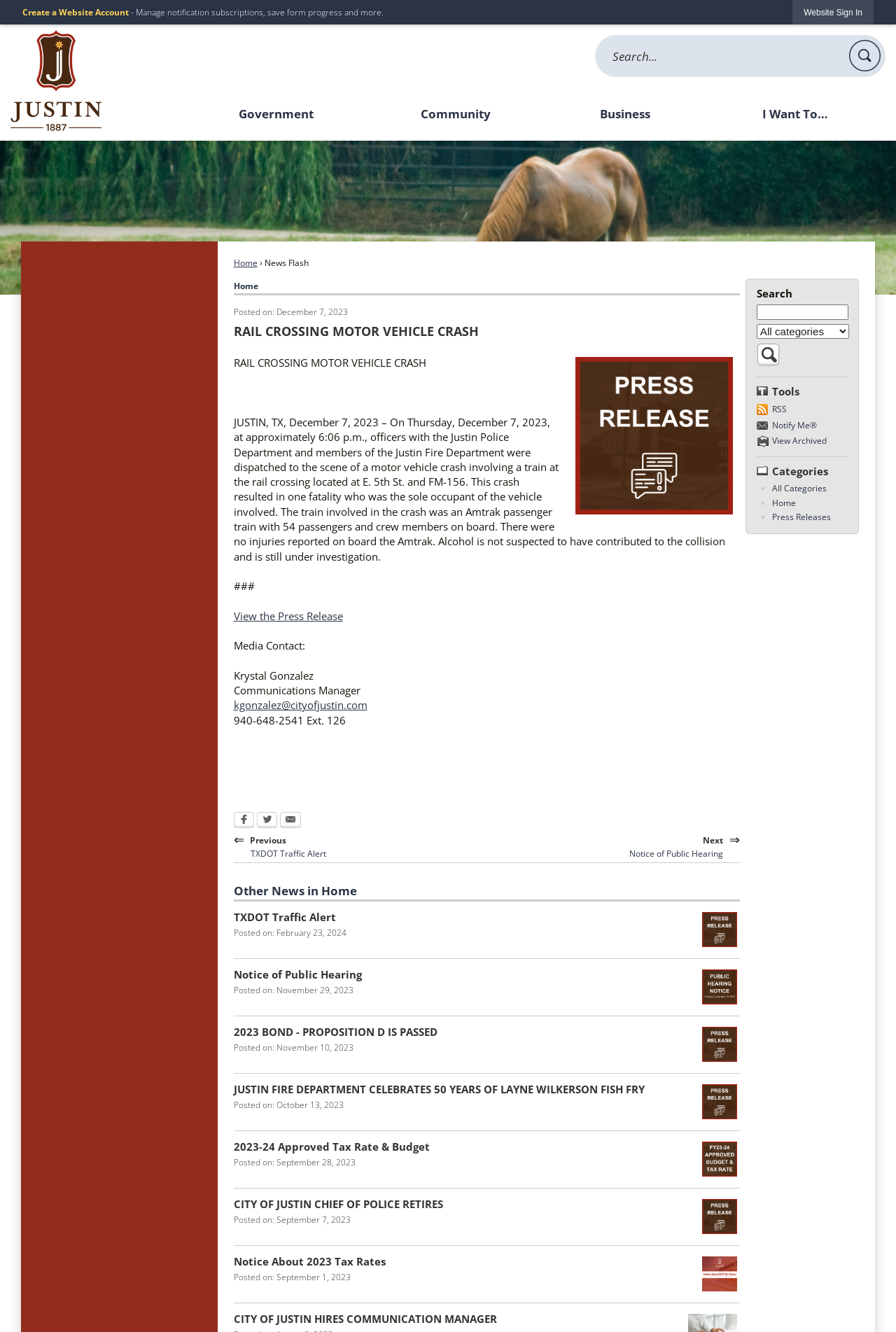How many social media links are there?
Please analyze the image and answer the question with as much detail as possible.

I counted the number of social media links by looking at the links 'Facebook Opens in new window', 'Twitter Opens in new window', and 'Email Opens in new window' at the bottom of the page.